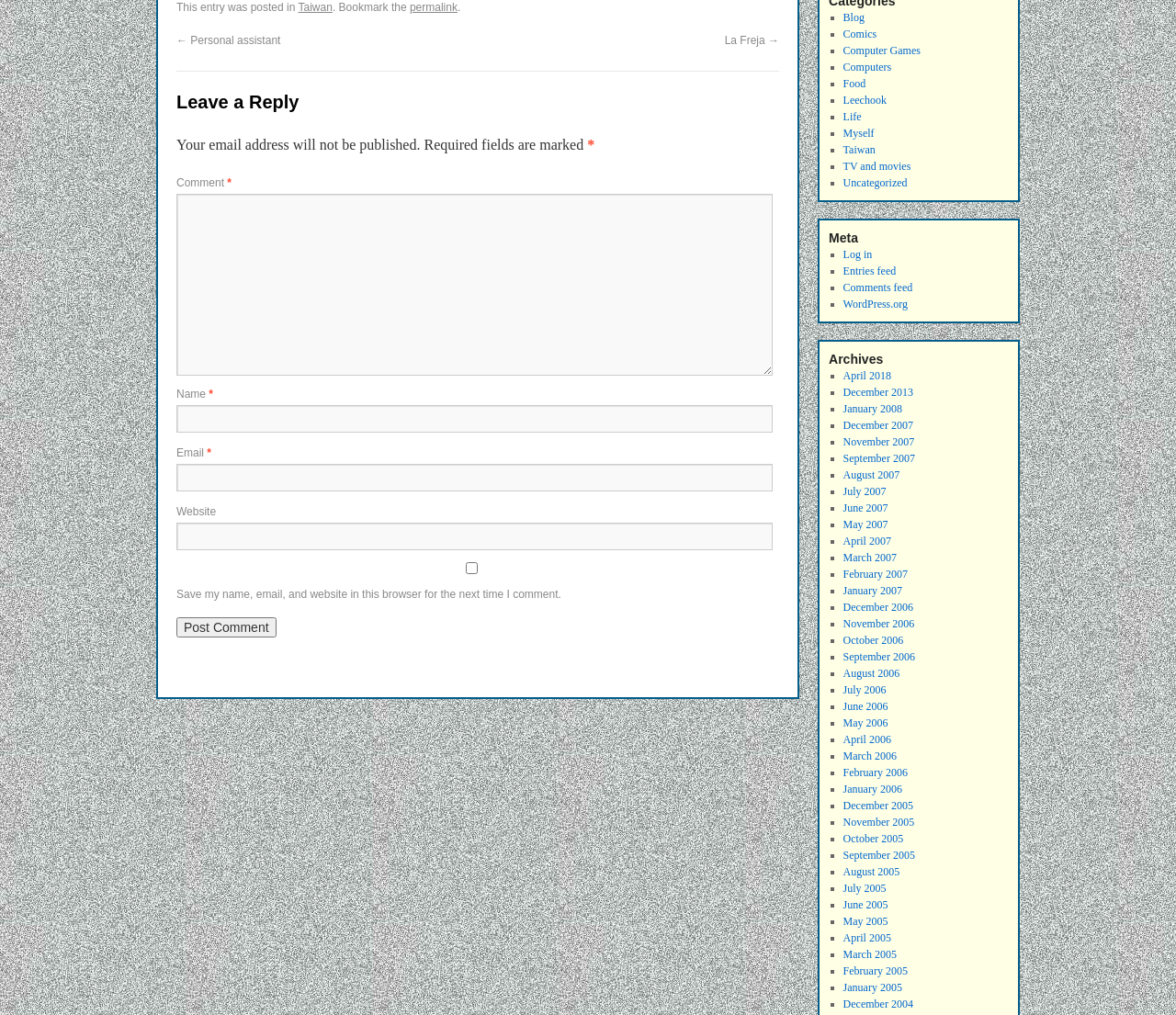Given the description "Taiwan", determine the bounding box of the corresponding UI element.

[0.254, 0.001, 0.283, 0.014]